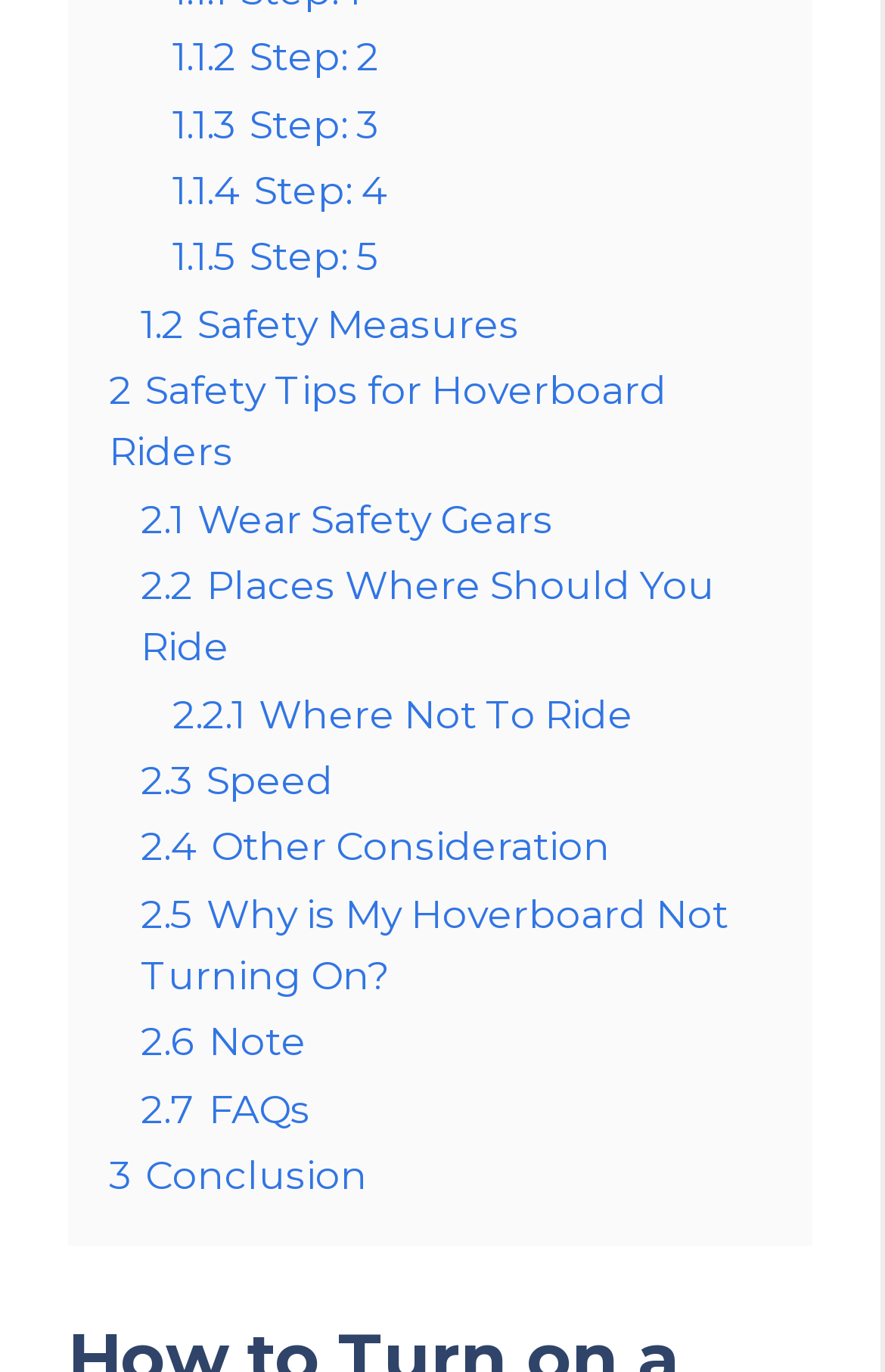Locate the bounding box coordinates of the region to be clicked to comply with the following instruction: "Check FAQs". The coordinates must be four float numbers between 0 and 1, in the form [left, top, right, bottom].

[0.159, 0.79, 0.351, 0.825]